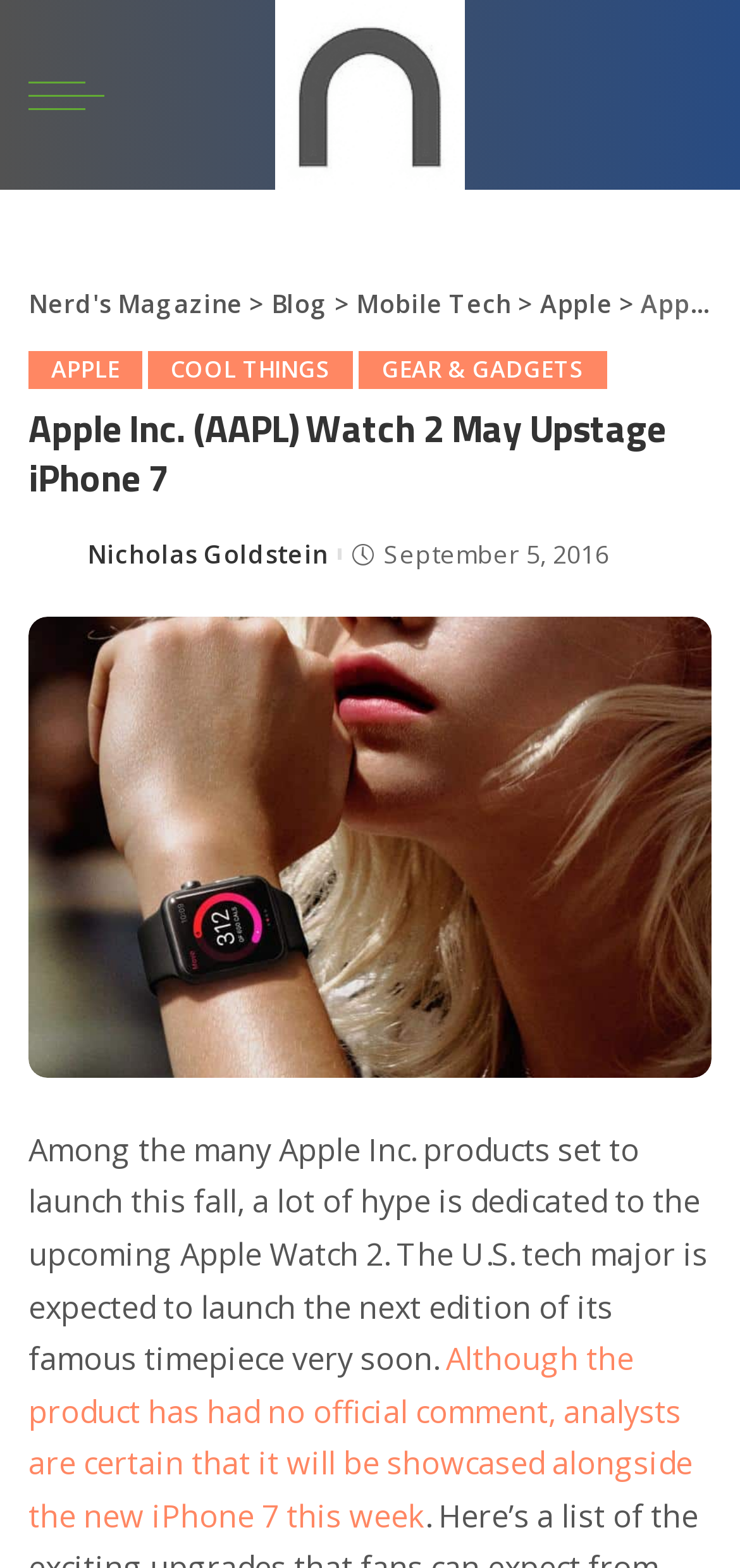Find the bounding box coordinates of the element's region that should be clicked in order to follow the given instruction: "Click on Nerd's Magazine". The coordinates should consist of four float numbers between 0 and 1, i.e., [left, top, right, bottom].

[0.373, 0.0, 0.627, 0.121]